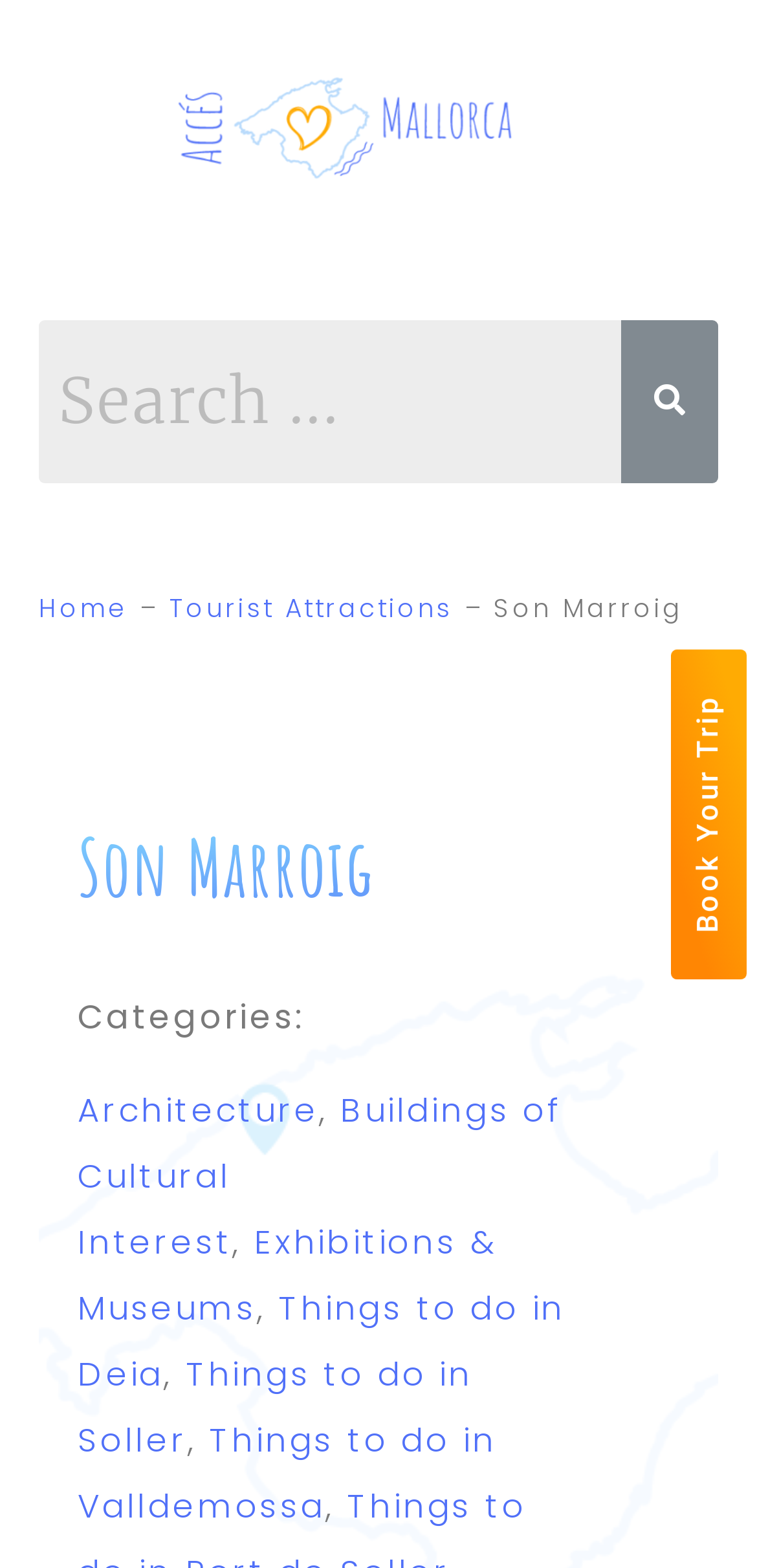Use a single word or phrase to answer the following:
What is the text above the 'Categories:' label?

Son Marroig